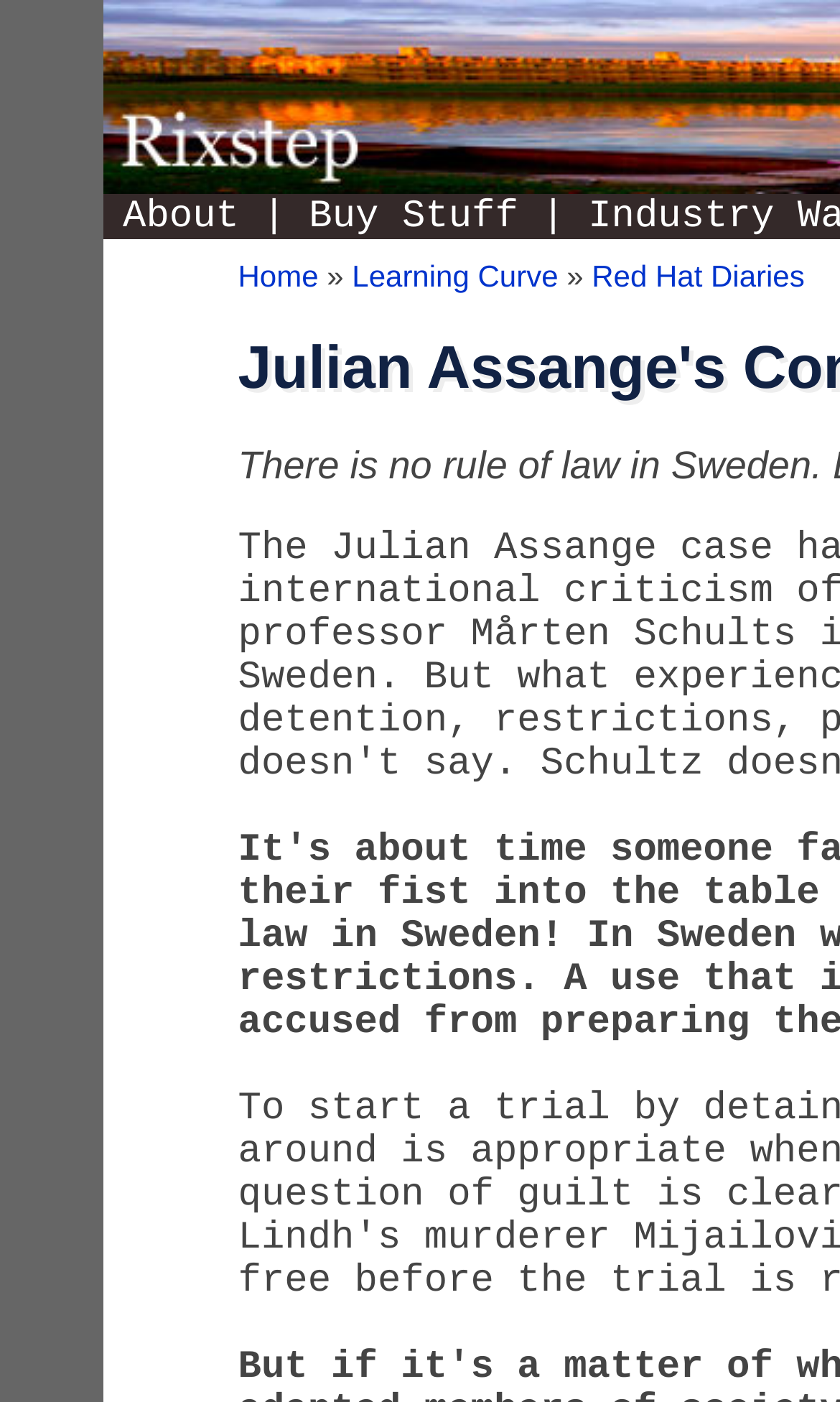Provide the bounding box coordinates of the HTML element this sentence describes: "About". The bounding box coordinates consist of four float numbers between 0 and 1, i.e., [left, top, right, bottom].

[0.146, 0.139, 0.285, 0.17]